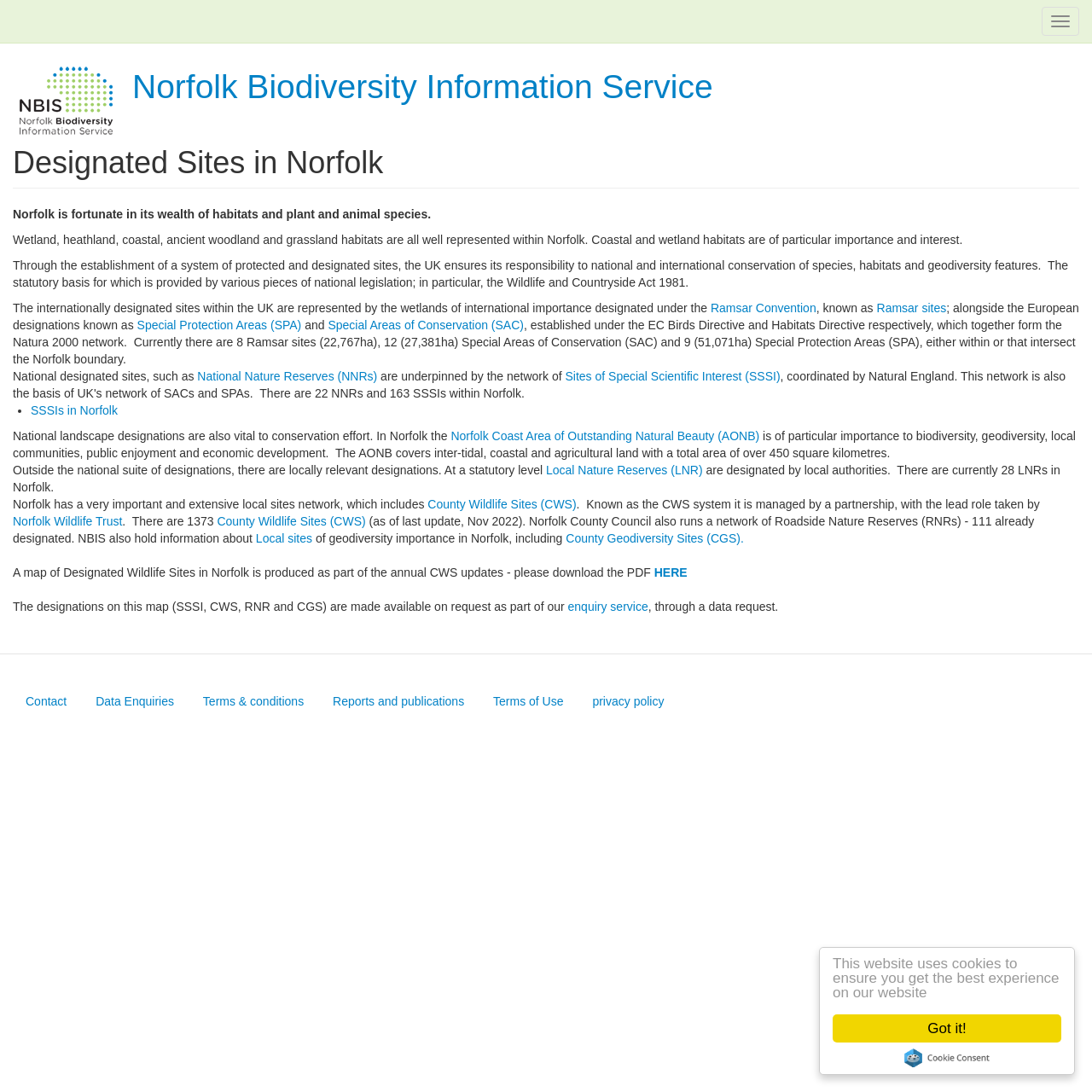Observe the image and answer the following question in detail: What is the Natura 2000 network?

According to the webpage, the Natura 2000 network is a network of protected areas established under the EC Birds Directive and Habitats Directive, which includes Special Protection Areas (SPA) and Special Areas of Conservation (SAC).